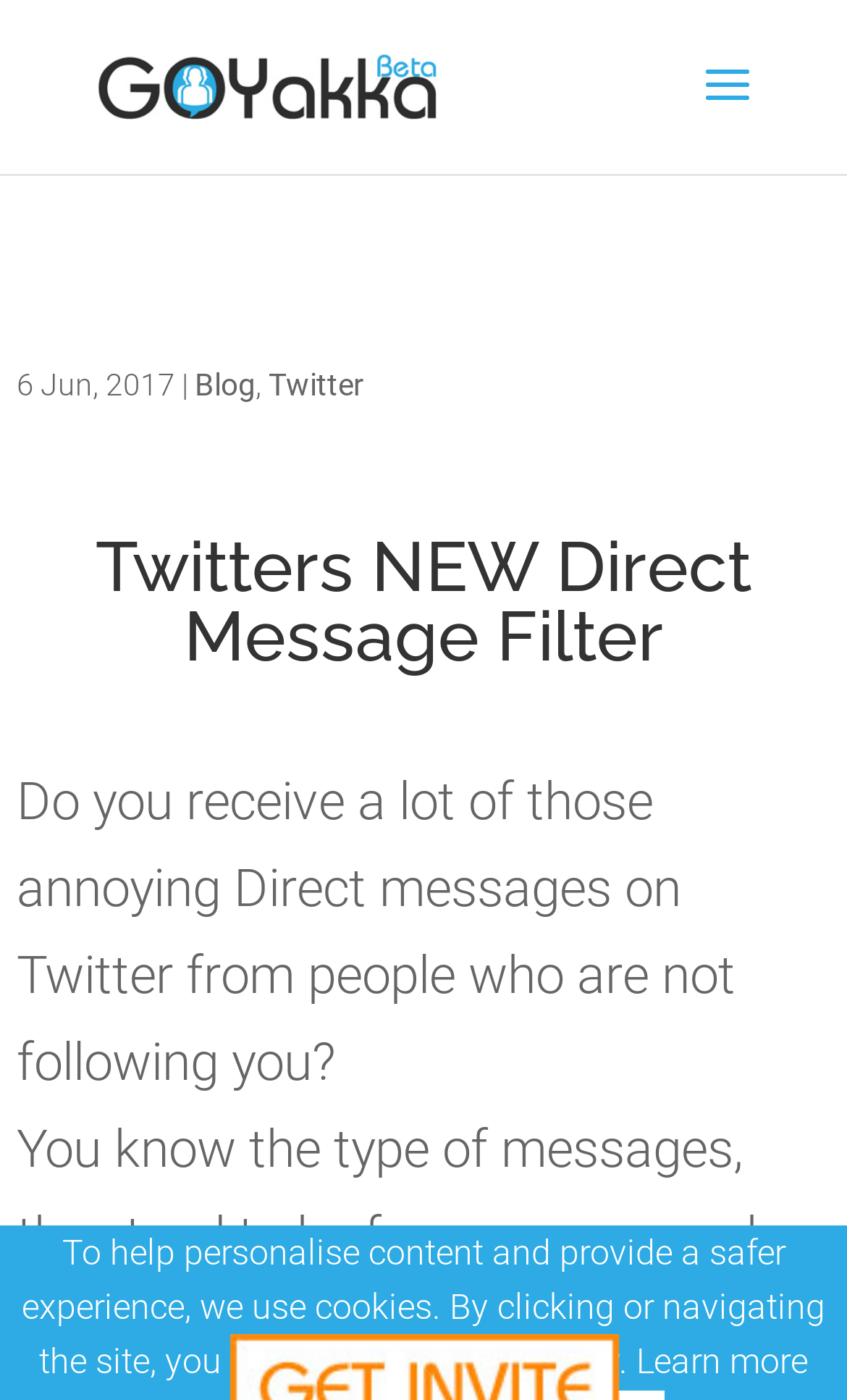What is the date of the blog post?
Provide a detailed answer to the question using information from the image.

I found the date of the blog post by looking at the static text element that says '6 Jun, 2017' which is located near the top of the webpage.